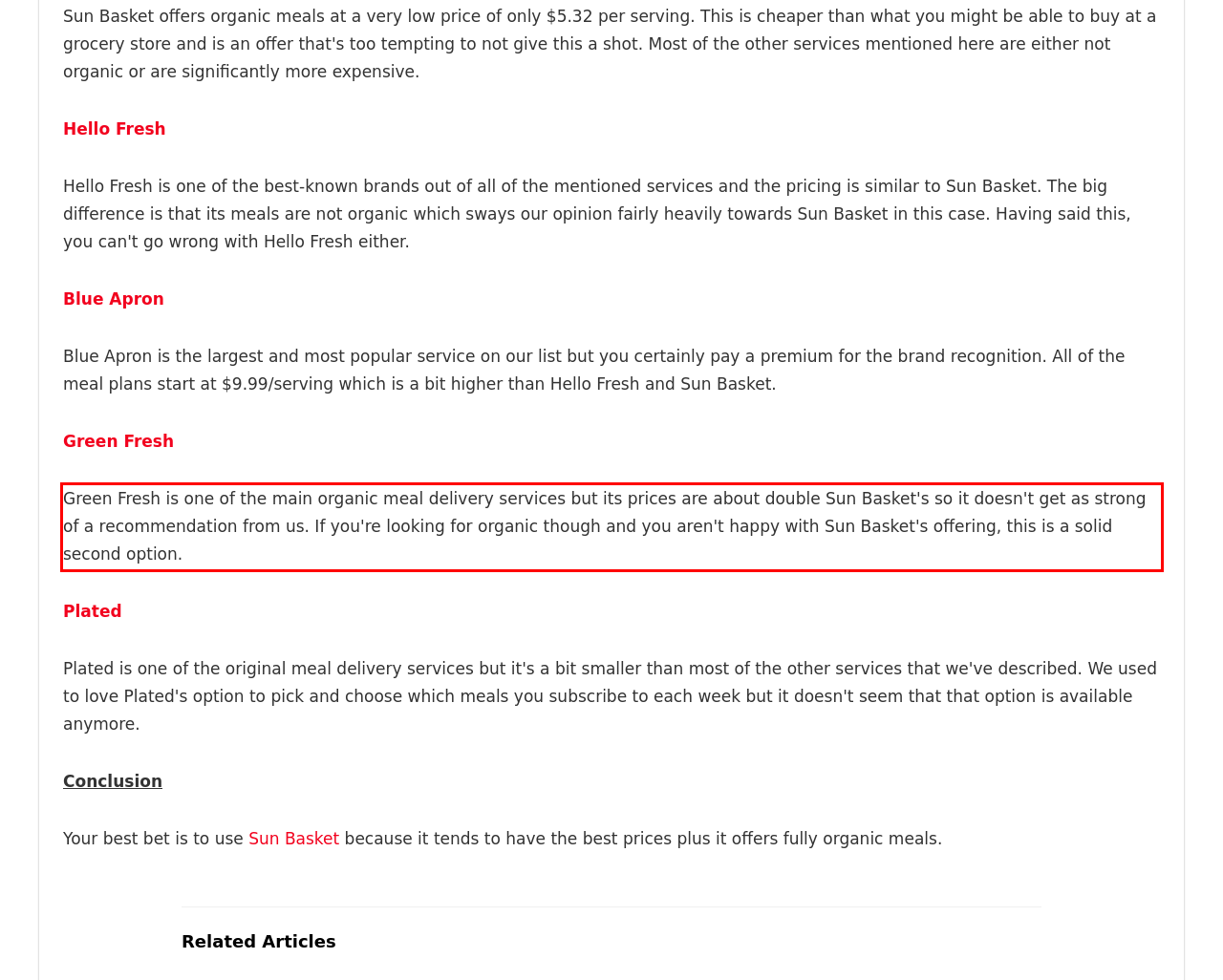Identify the text within the red bounding box on the webpage screenshot and generate the extracted text content.

Green Fresh is one of the main organic meal delivery services but its prices are about double Sun Basket's so it doesn't get as strong of a recommendation from us. If you're looking for organic though and you aren't happy with Sun Basket's offering, this is a solid second option.